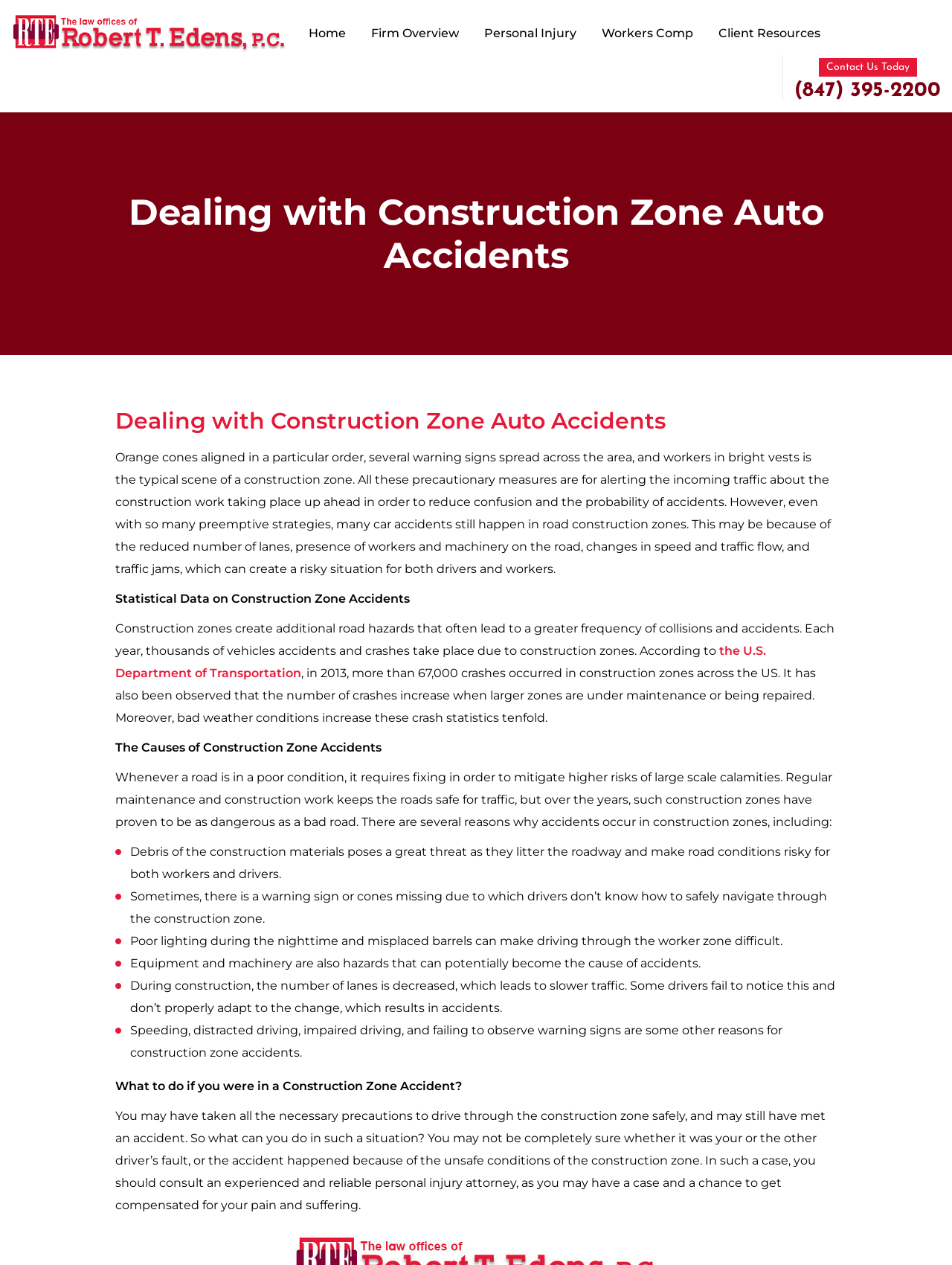Can you determine the bounding box coordinates of the area that needs to be clicked to fulfill the following instruction: "Call the phone number (847) 395-2200"?

[0.834, 0.064, 0.988, 0.08]